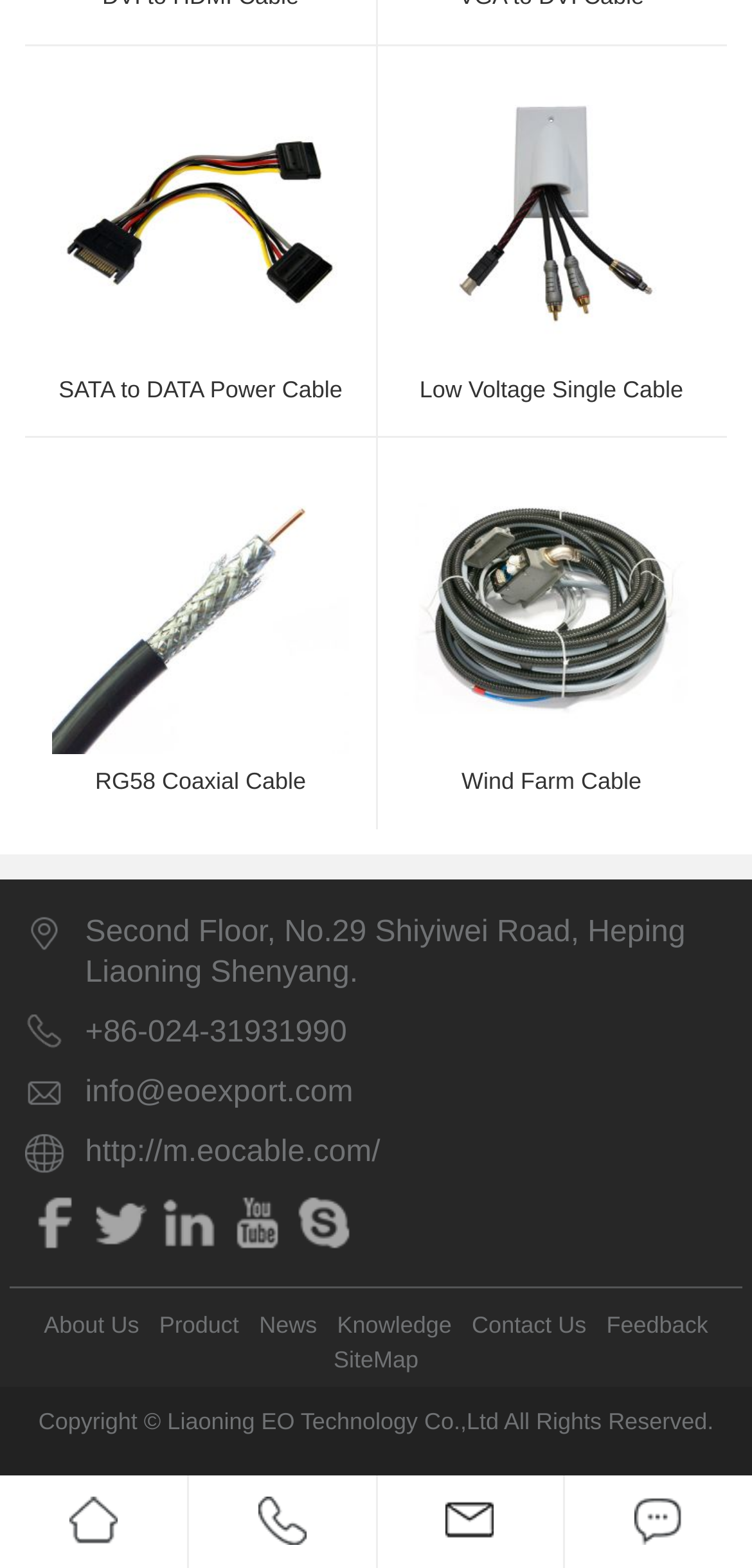What type of cables are shown on the webpage?
Based on the image content, provide your answer in one word or a short phrase.

Power cables